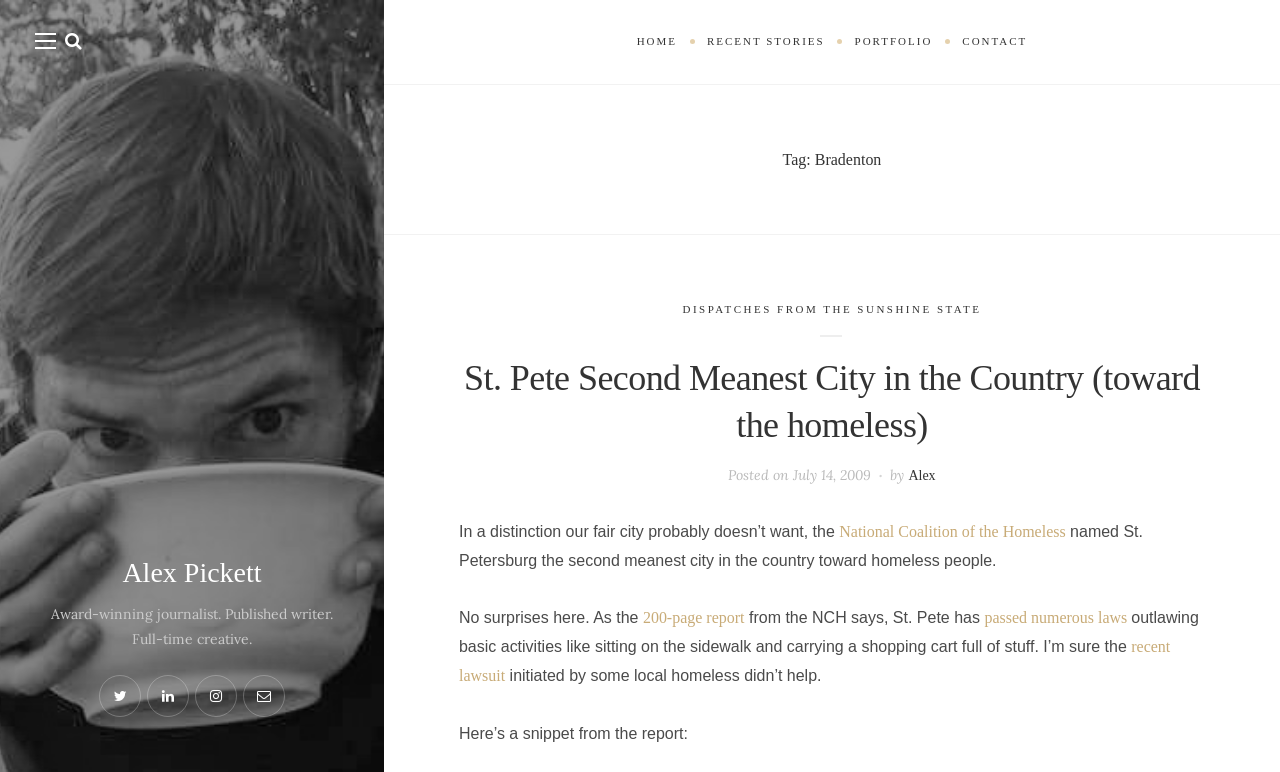Can you show the bounding box coordinates of the region to click on to complete the task described in the instruction: "Check the recent stories"?

[0.541, 0.032, 0.656, 0.076]